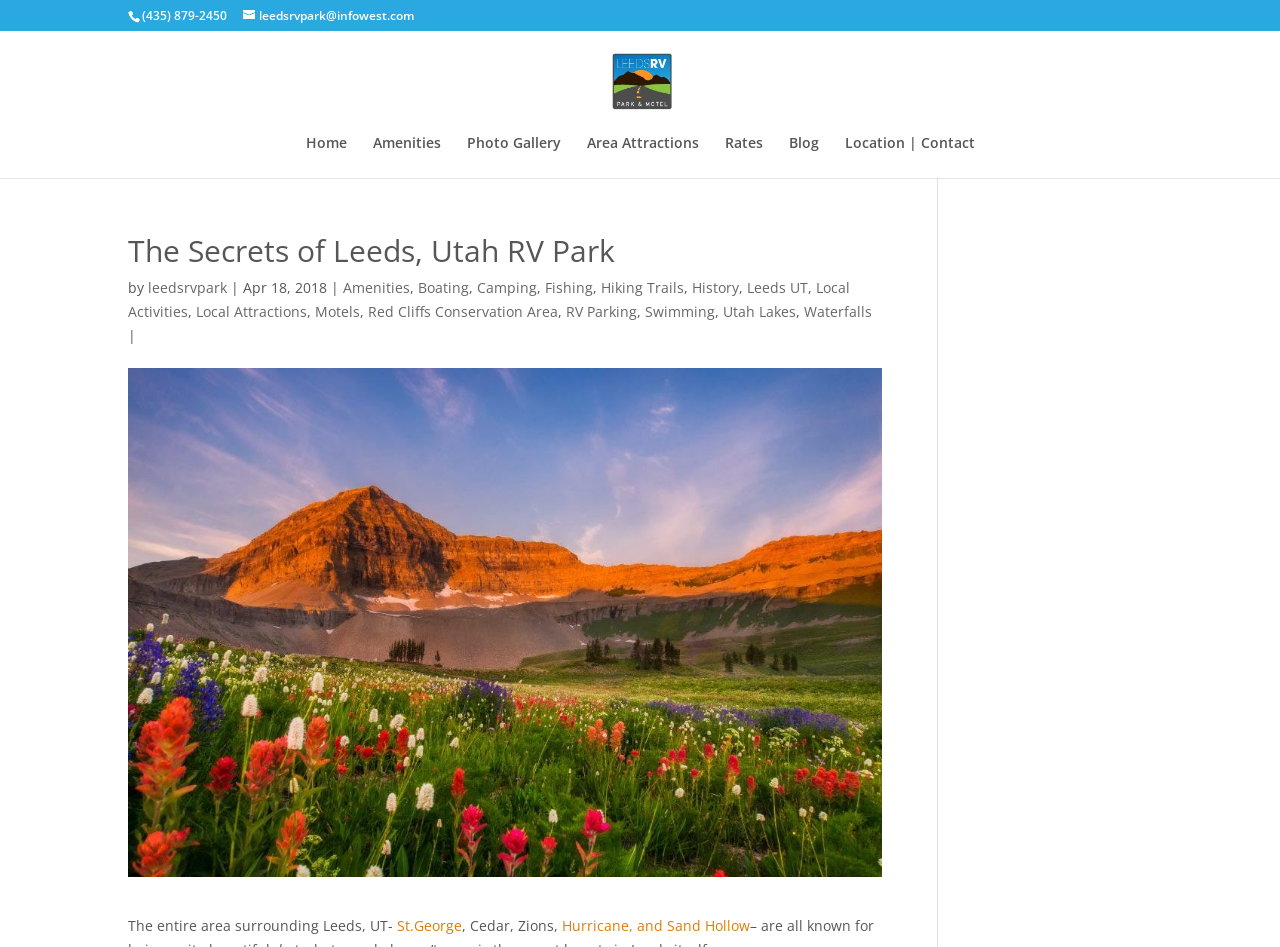Provide the text content of the webpage's main heading.

The Secrets of Leeds, Utah RV Park